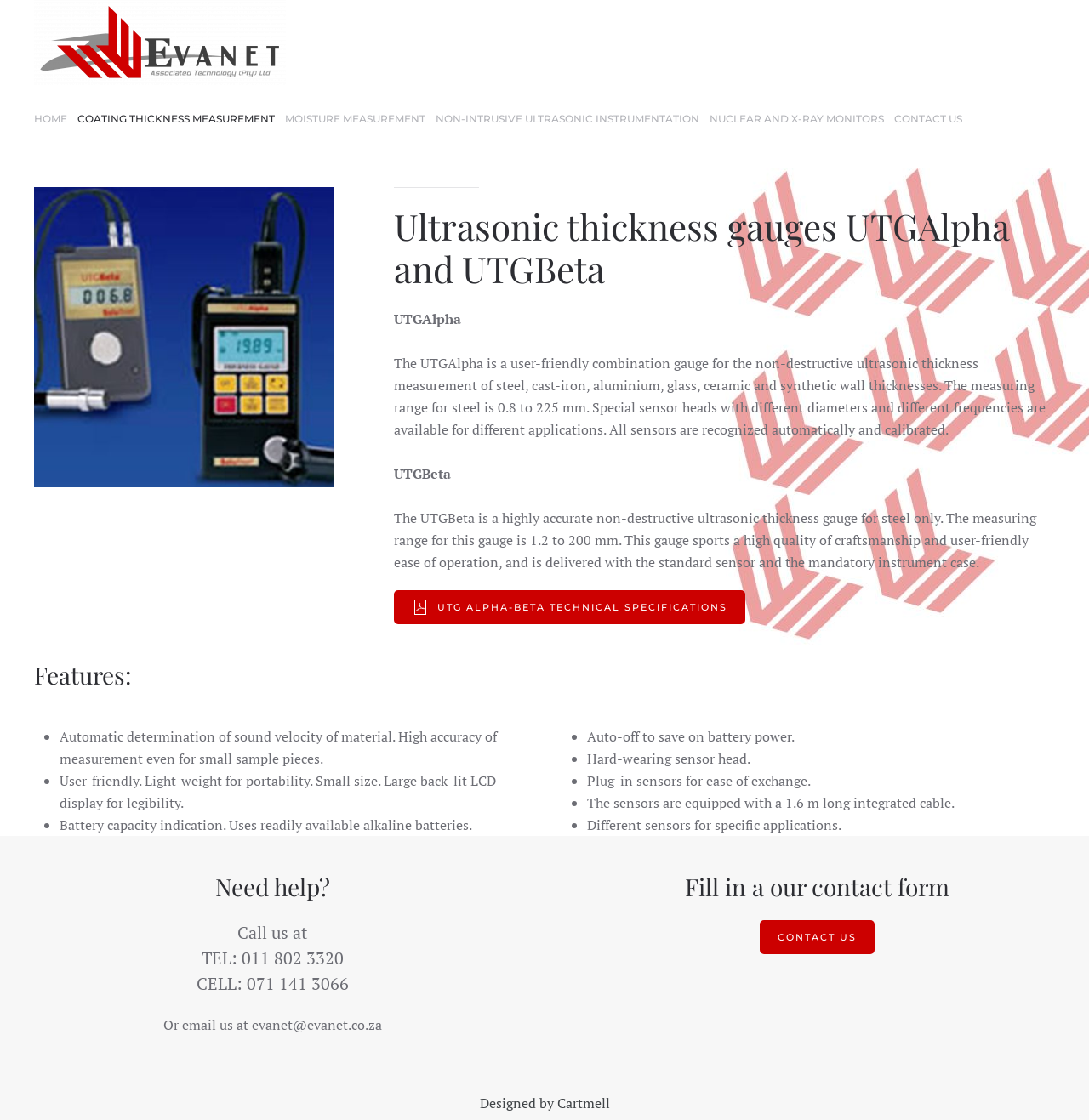Generate a comprehensive description of the webpage content.

The webpage is about Portable Ultrasonic products from Evanet Associated Technology. At the top, there is a logo of Evanet Associated Technology, accompanied by a link to the company's homepage. Below the logo, there is a navigation menu with links to different sections, including HOME, COATING THICKNESS MEASUREMENT, MOISTURE MEASUREMENT, NON-INTRUSIVE ULTRASONIC INSTRUMENTATION, NUCLEAR AND X-RAY MONITORS, and CONTACT US.

On the left side, there is an image of Evanet - Ultrasonic gauges. Next to the image, there is a heading that reads "Ultrasonic thickness gauges UTGAlpha and UTGBeta". Below the heading, there are two paragraphs of text describing the UTGAlpha and UTGBeta products, respectively. The UTGAlpha is a user-friendly combination gauge for non-destructive ultrasonic thickness measurement, while the UTGBeta is a highly accurate non-destructive ultrasonic thickness gauge for steel only.

Below the product descriptions, there is a link to the technical specifications of the UTG ALPHA-BETA. Next to the link, there is a small image. Further down, there is a heading that reads "Features:", followed by a list of bullet points highlighting the key features of the products, including automatic determination of sound velocity, user-friendly design, and battery capacity indication.

At the bottom of the page, there is a section with a heading that reads "Need help?". This section provides contact information, including phone numbers and an email address. There is also a link to a contact form and a link to the company's CONTACT US page. Finally, there is a footer with a link to the website designer, Cartmell.